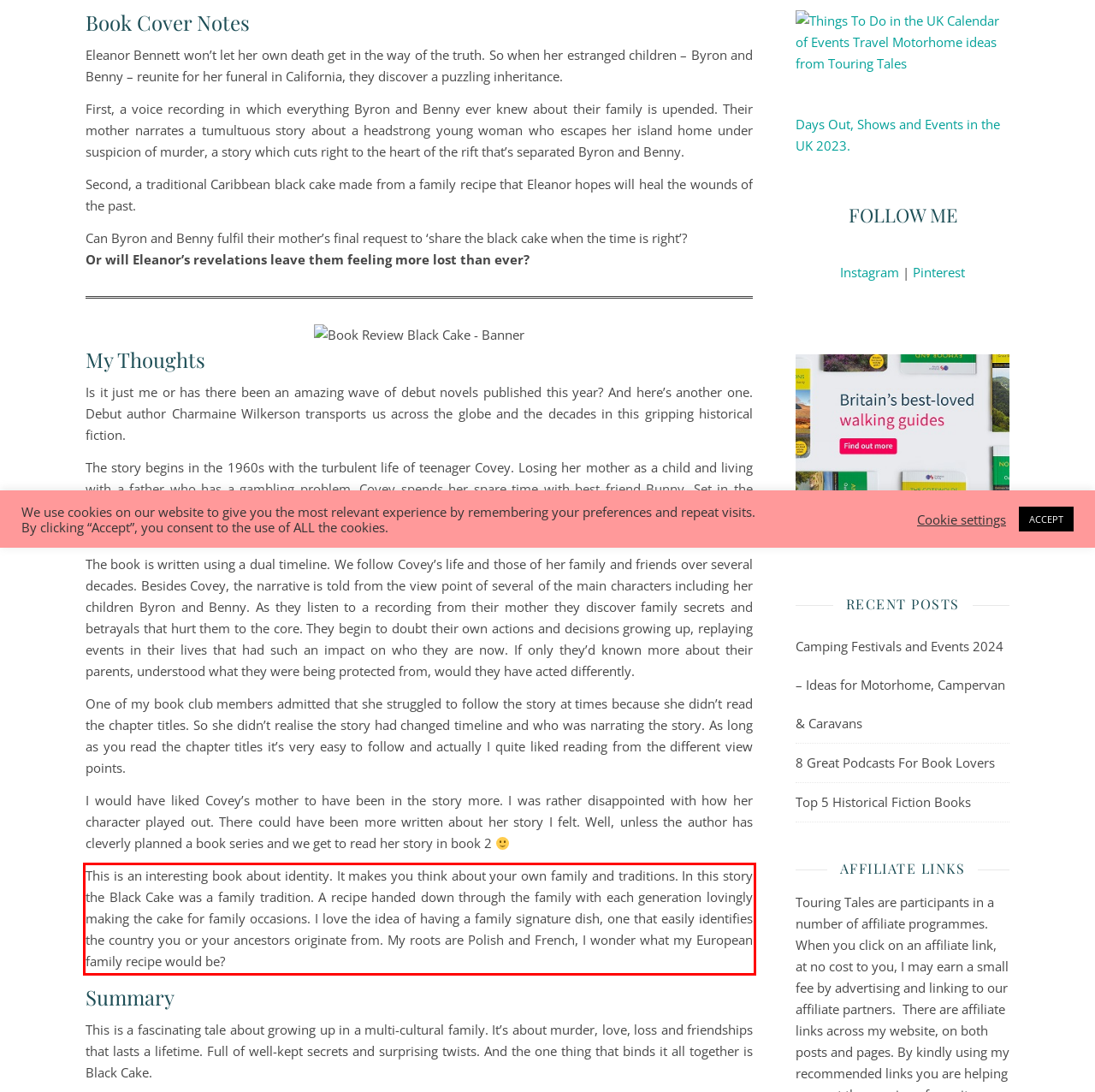Please perform OCR on the text content within the red bounding box that is highlighted in the provided webpage screenshot.

This is an interesting book about identity. It makes you think about your own family and traditions. In this story the Black Cake was a family tradition. A recipe handed down through the family with each generation lovingly making the cake for family occasions. I love the idea of having a family signature dish, one that easily identifies the country you or your ancestors originate from. My roots are Polish and French, I wonder what my European family recipe would be?